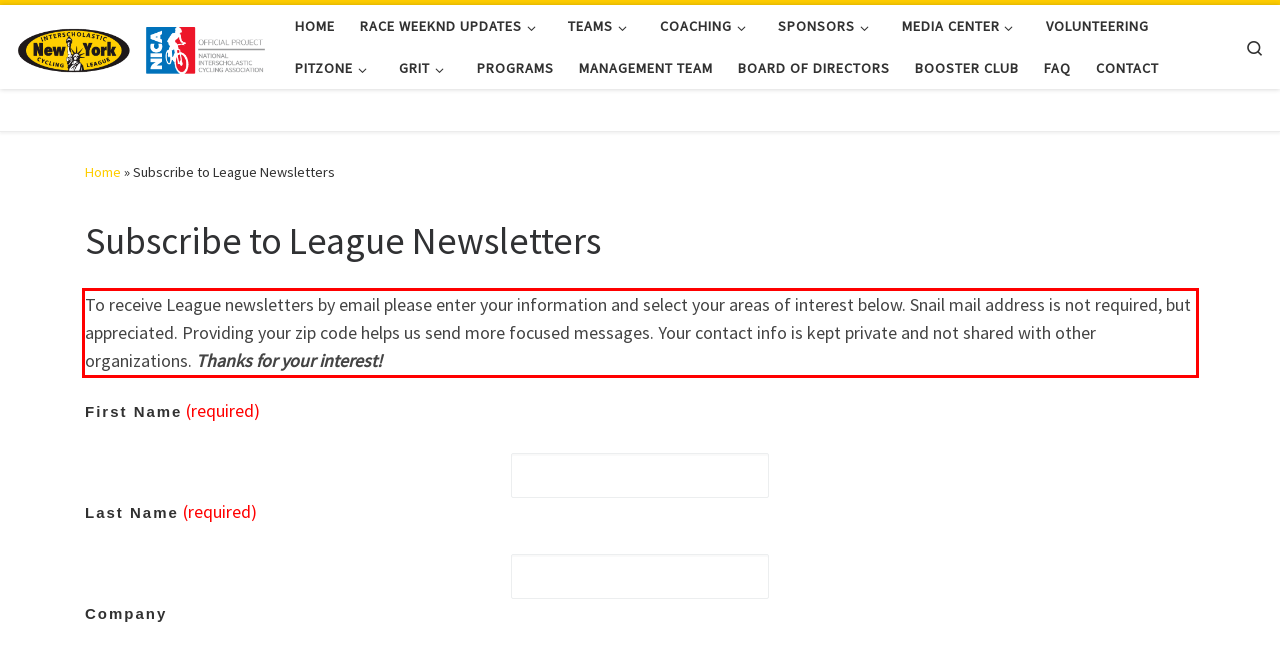You have a screenshot of a webpage with a red bounding box. Identify and extract the text content located inside the red bounding box.

To receive League newsletters by email please enter your information and select your areas of interest below. Snail mail address is not required, but appreciated. Providing your zip code helps us send more focused messages. Your contact info is kept private and not shared with other organizations. Thanks for your interest!